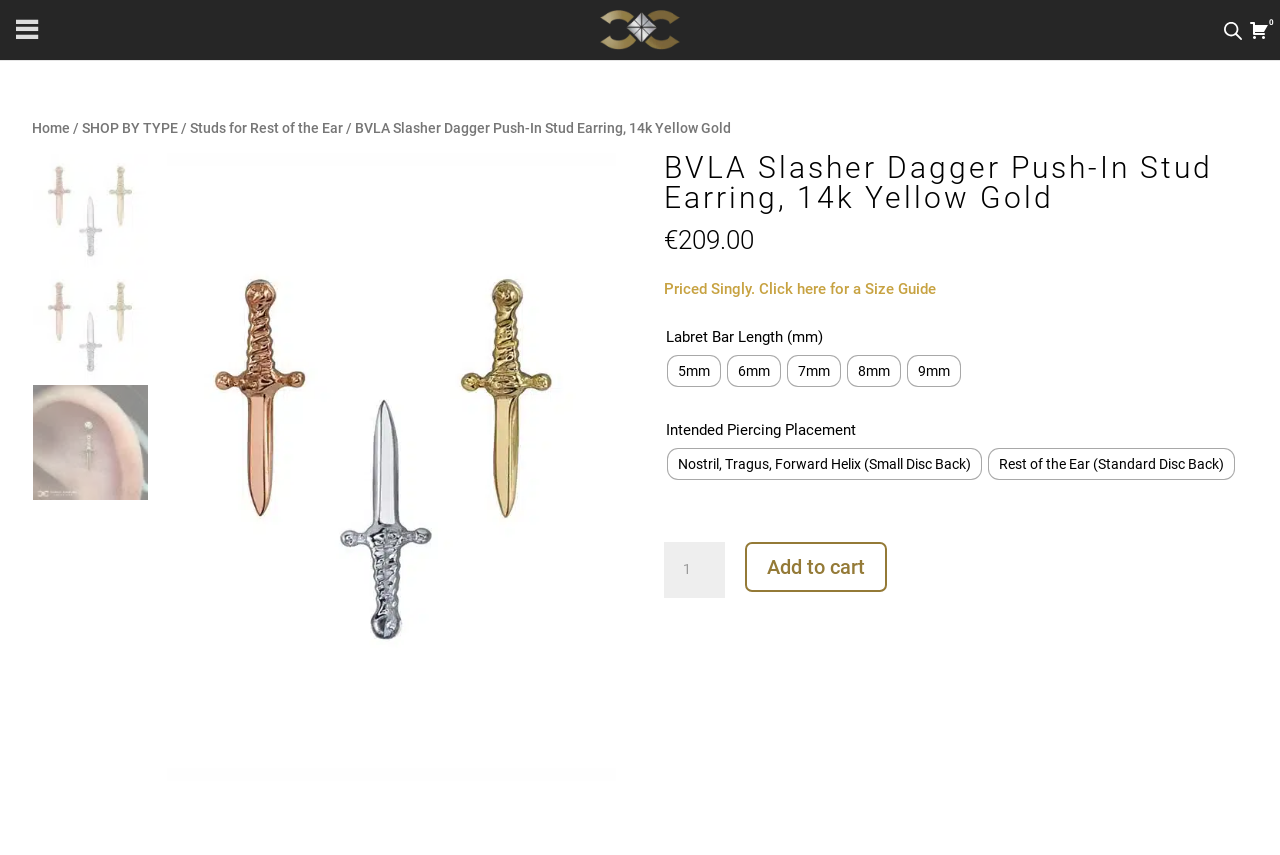Analyze the image and deliver a detailed answer to the question: What is the function of the button 'Add to cart 5'?

I found the function of the button 'Add to cart 5' by looking at its text, which suggests that it adds the product to the cart. This button is located below the spinbutton 'Product quantity' and is likely used to add the selected quantity of the earring to the user's cart.